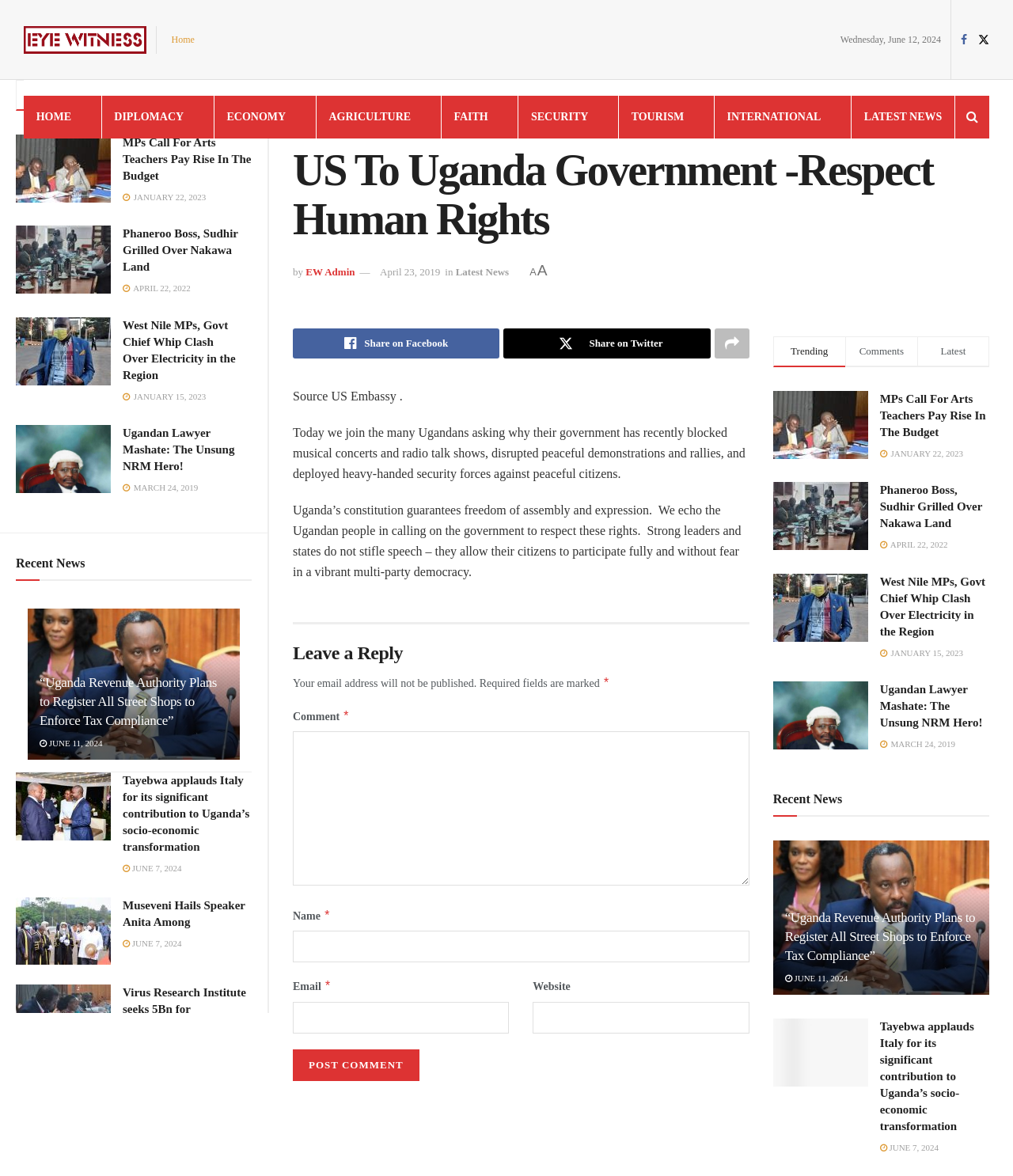Find the bounding box coordinates for the area you need to click to carry out the instruction: "Read the news article 'MPs Call For Arts Teachers Pay Rise In The Budget'". The coordinates should be four float numbers between 0 and 1, indicated as [left, top, right, bottom].

[0.121, 0.114, 0.248, 0.157]